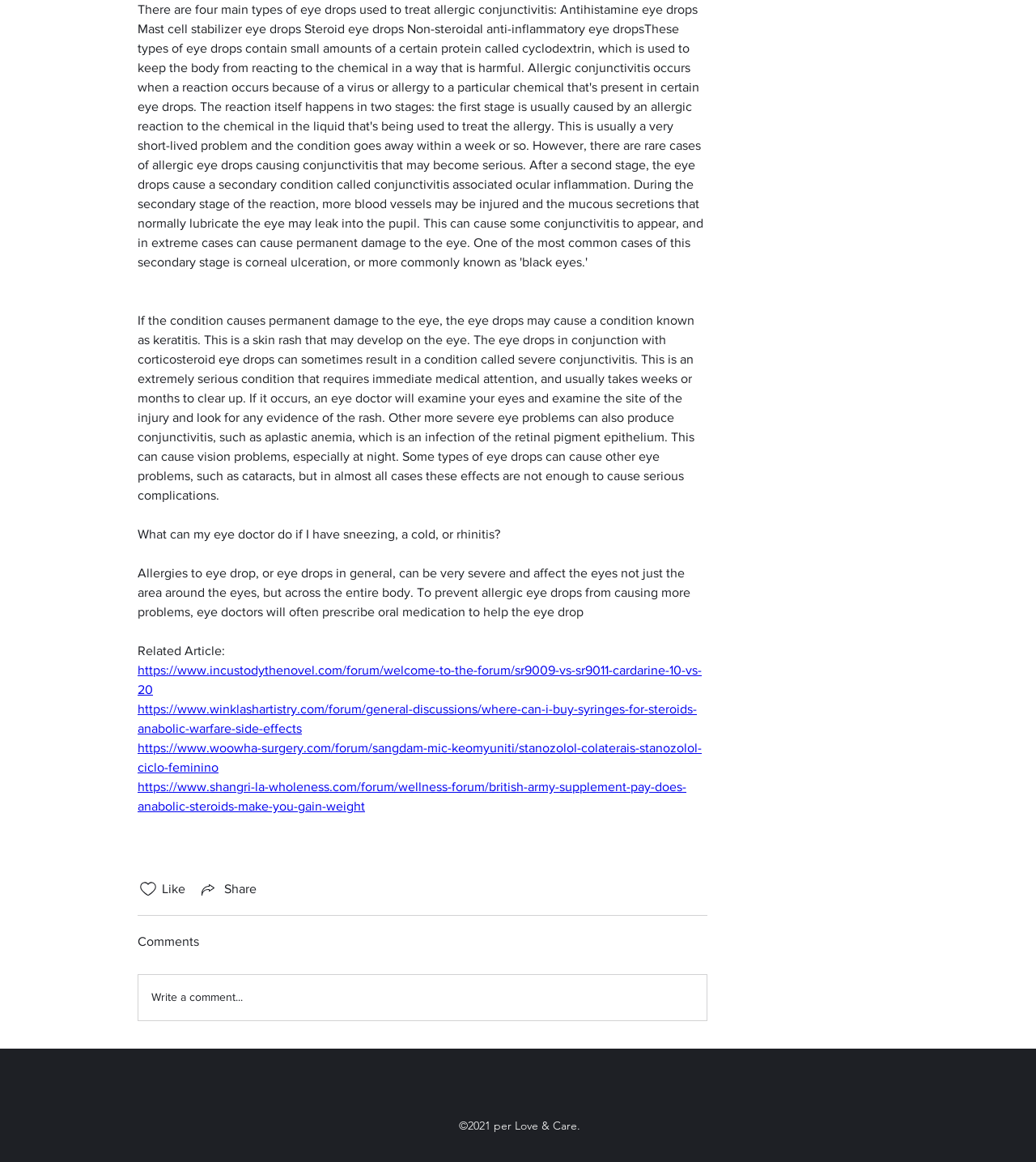Identify the bounding box for the described UI element. Provide the coordinates in (top-left x, top-left y, bottom-right x, bottom-right y) format with values ranging from 0 to 1: parent_node: Like aria-label="Likes icon unchecked"

[0.133, 0.757, 0.153, 0.773]